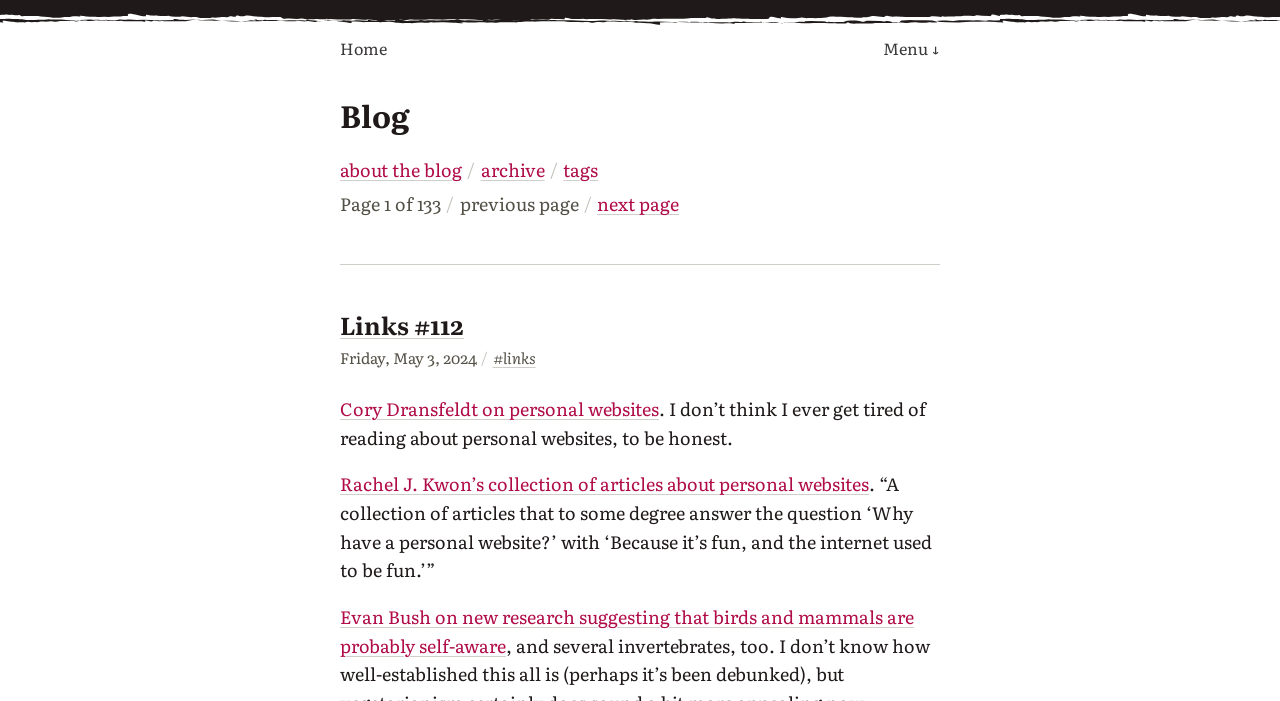Explain the contents of the webpage comprehensively.

The webpage is a blog belonging to Ben Crowder. At the top, there is a breadcrumb navigation with a single link "Home". Next to it, there is a menu link "Menu ↓". Below these elements, there is a header section with a heading "Blog" and several links, including "about the blog", "archive", and "tags". The header section also displays the current page number "1 of 133" with navigation links to the previous and next pages.

Below the header section, there is a main content area with a heading "Links #112" followed by a series of links and text paragraphs. The first link is "Links #112" itself, and below it, there is a timestamp "Friday, May 3, 2024". The main content area continues with several links and text paragraphs, including quotes and references to other articles and websites. The links and text paragraphs are arranged in a vertical column, with each element positioned below the previous one.